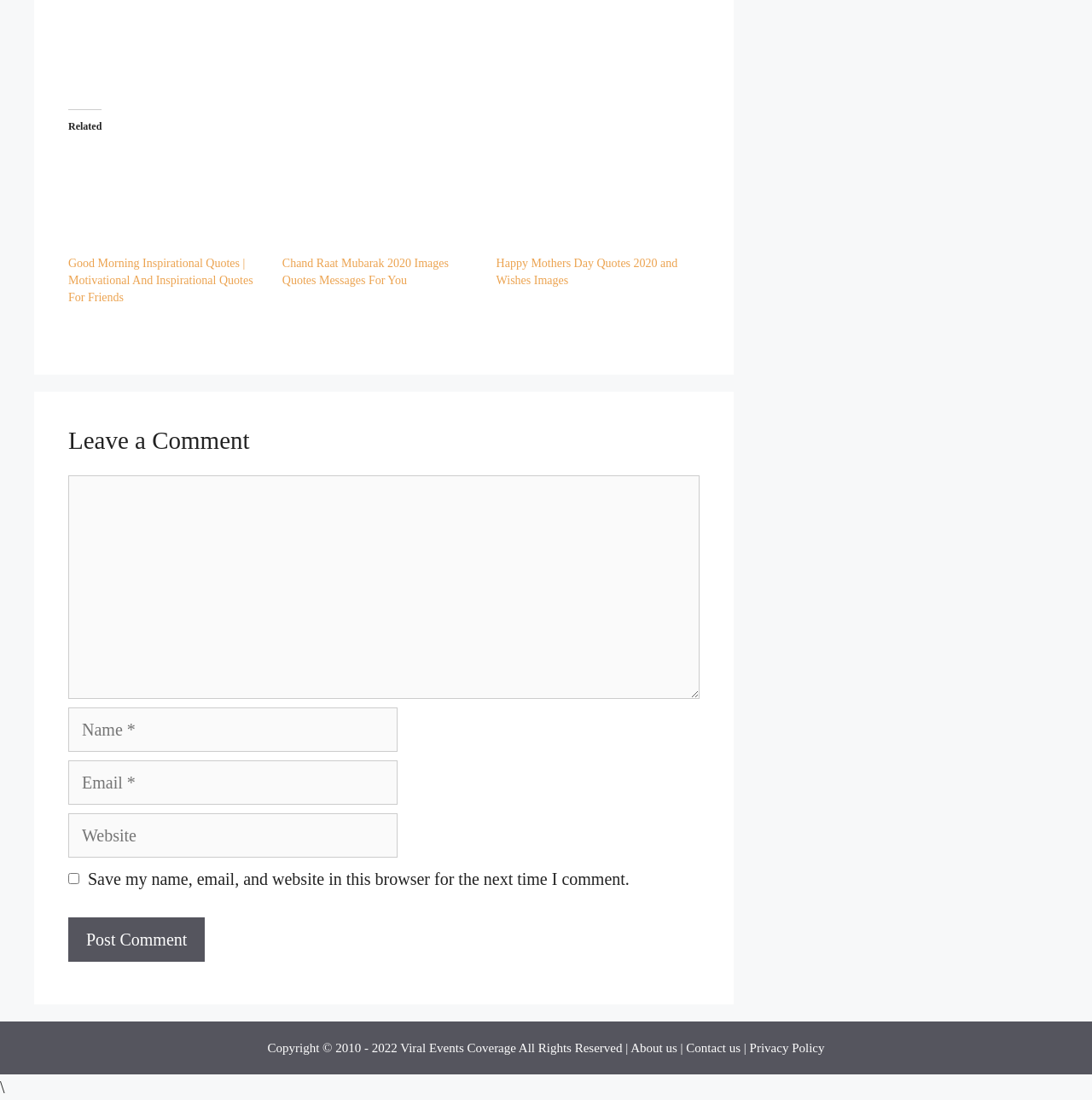Please determine the bounding box coordinates of the section I need to click to accomplish this instruction: "View the full item page".

None